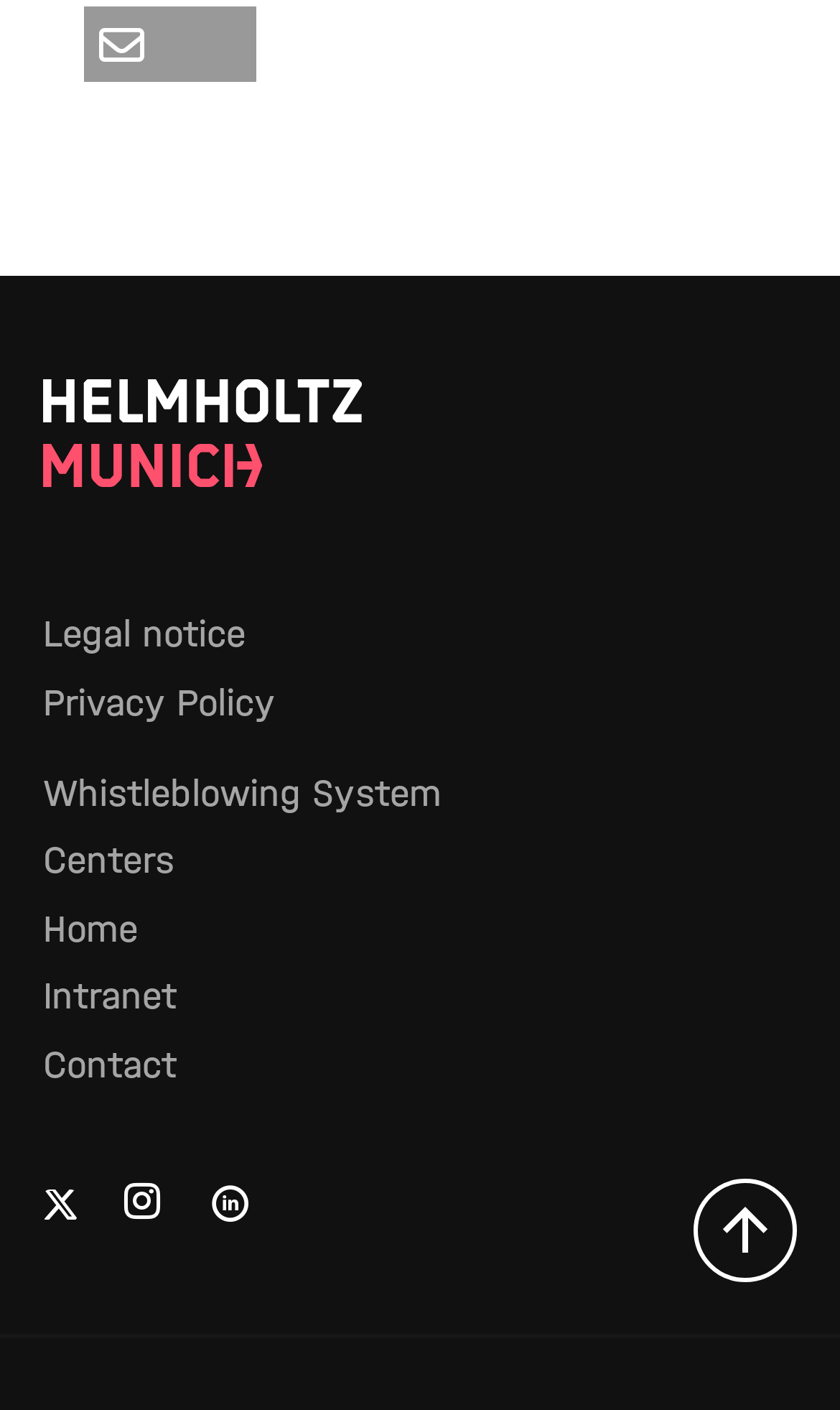Determine the bounding box coordinates for the area that should be clicked to carry out the following instruction: "Send by email".

[0.1, 0.005, 0.305, 0.058]